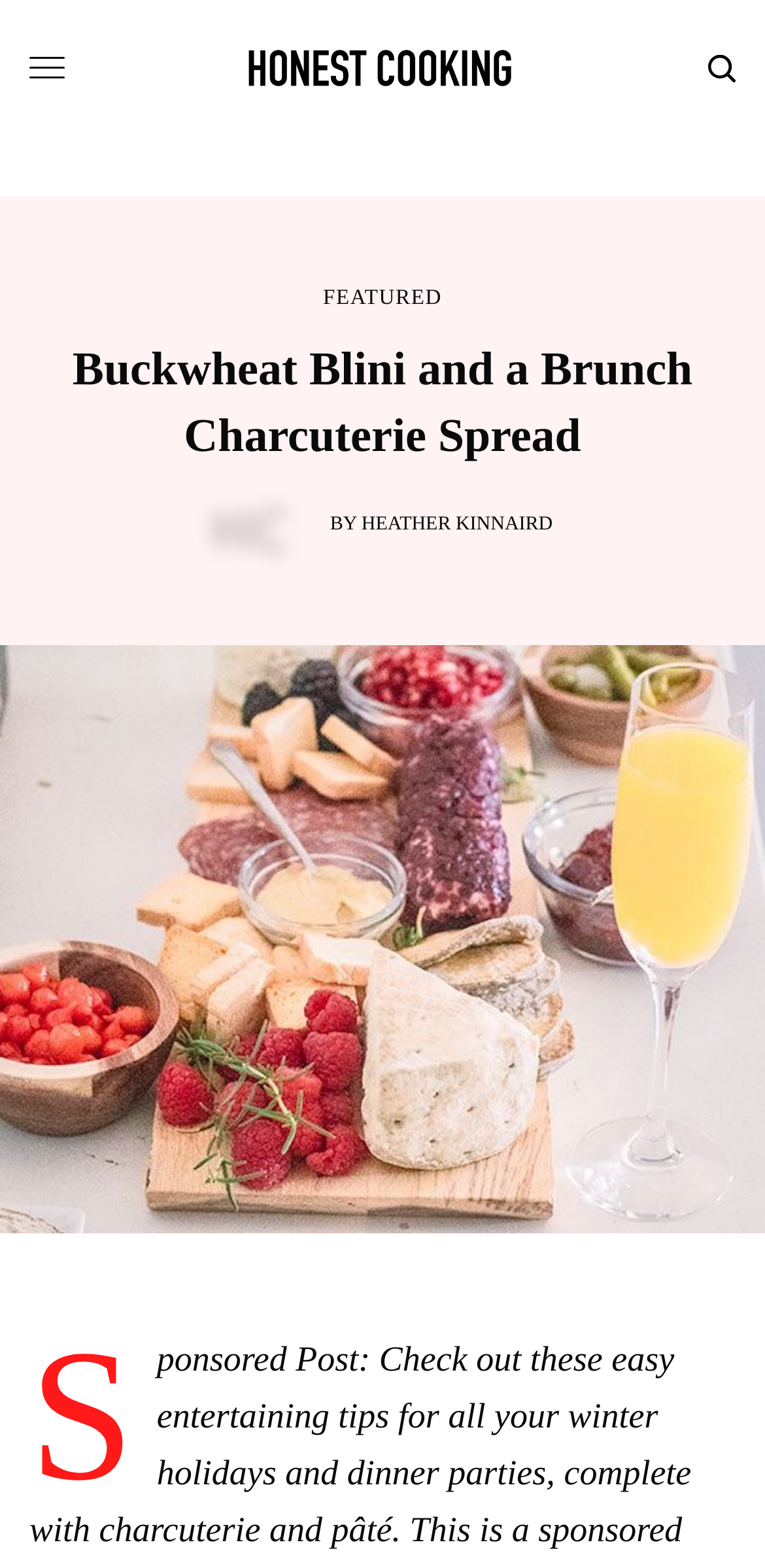What is the name of the website?
Refer to the image and provide a one-word or short phrase answer.

Honest Cooking